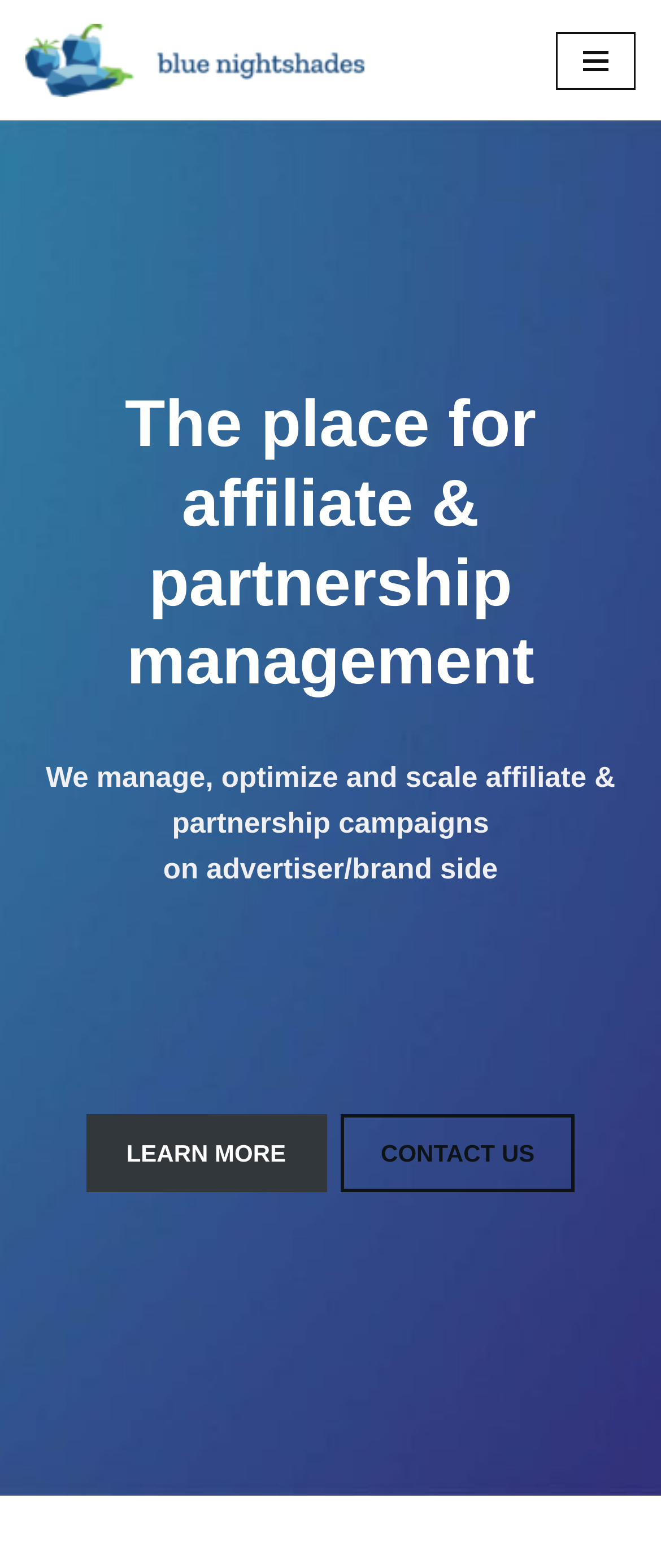Answer this question in one word or a short phrase: Is the navigation menu expanded?

No